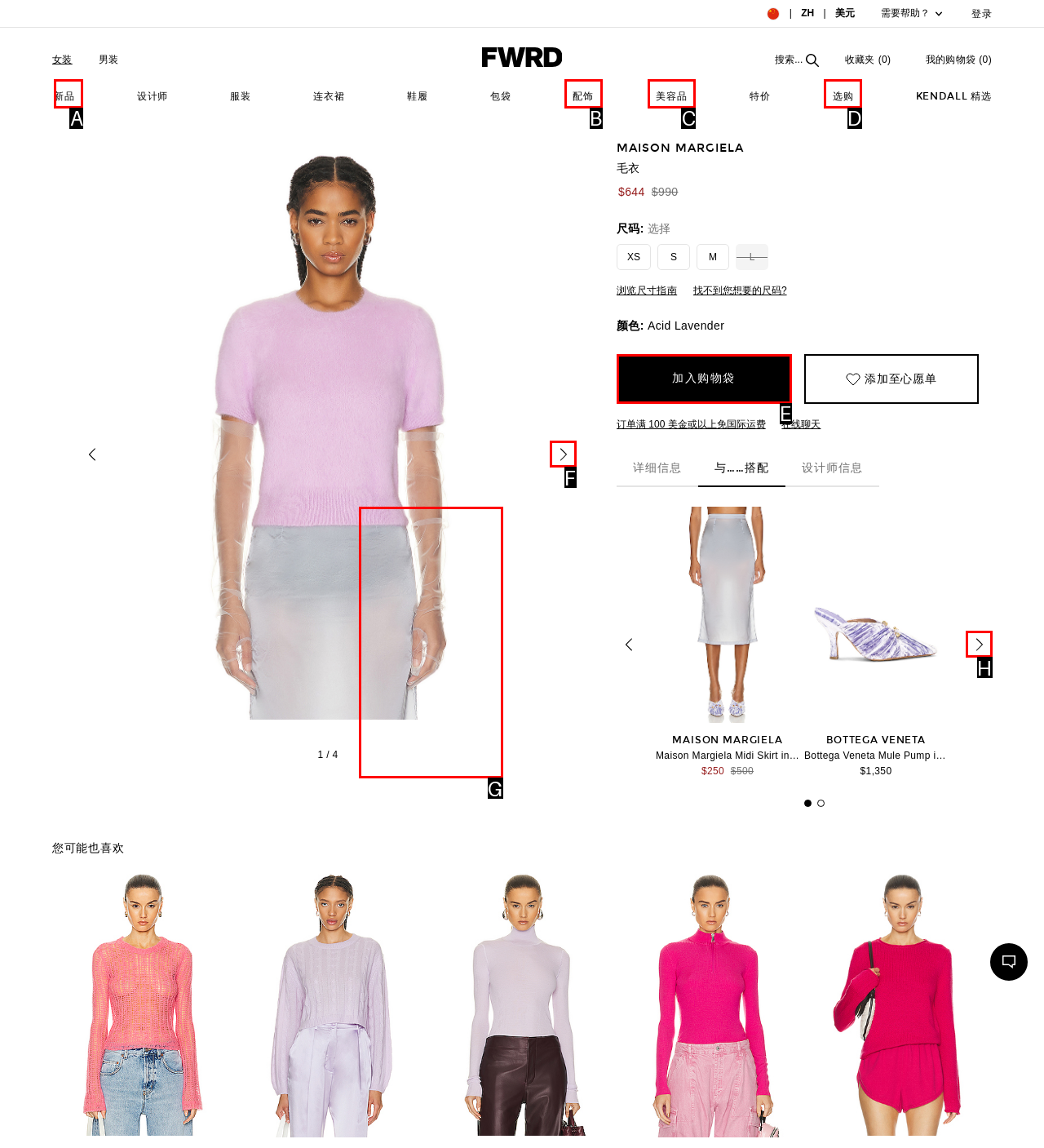Match the following description to the correct HTML element: Next Slide Indicate your choice by providing the letter.

F